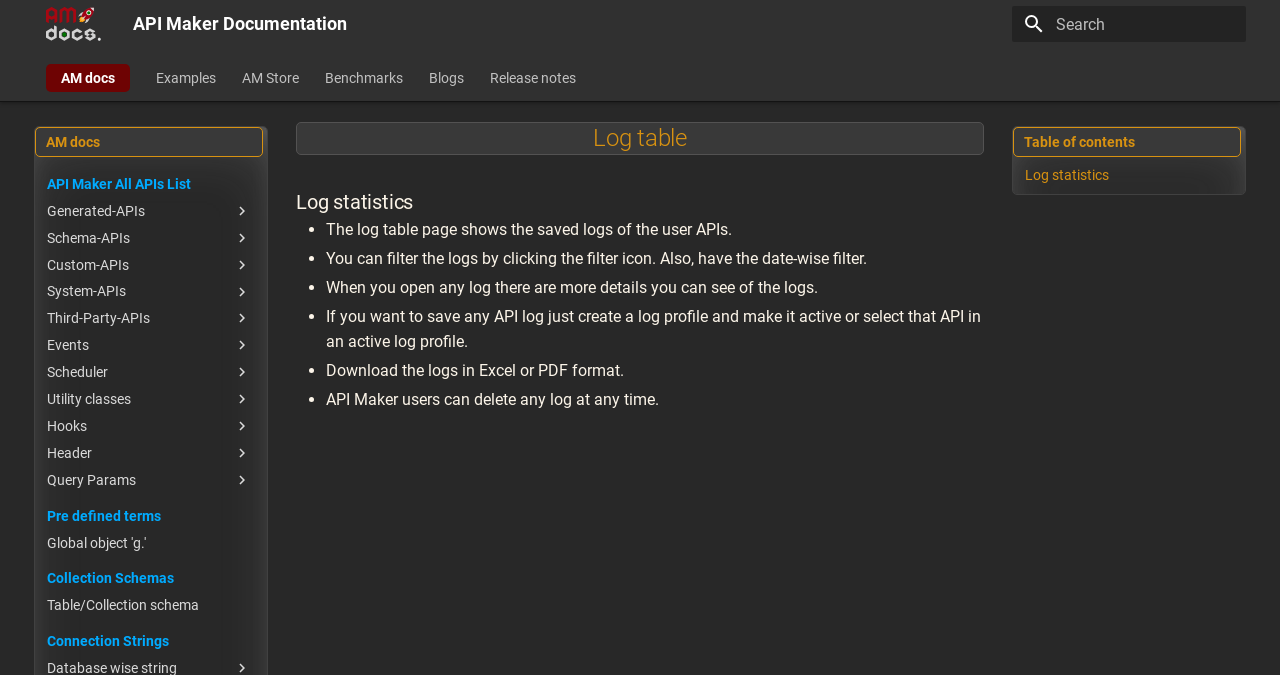Review the image closely and give a comprehensive answer to the question: What can be filtered in the log table?

According to the webpage content, users can filter the logs by clicking the filter icon, and also have the option to filter by date. This suggests that the logs are the entities that can be filtered in the log table.